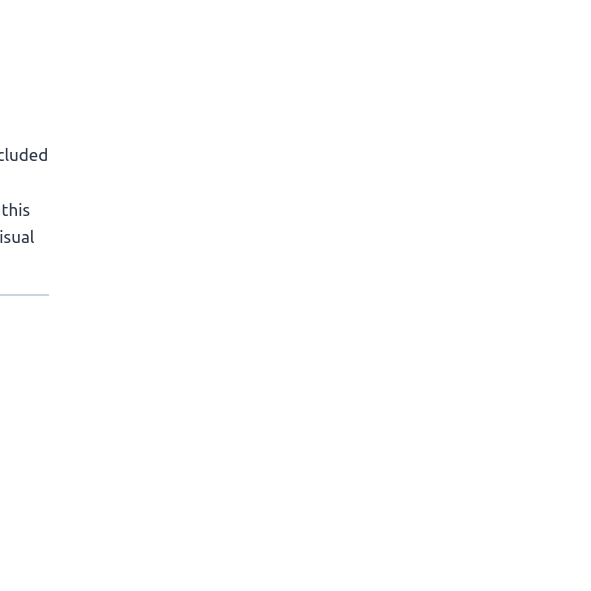Is the console in good working condition?
Please provide a full and detailed response to the question.

According to the caption, the accompanying description indicates that the system is in good working condition, and it has been tested to confirm its functionality.